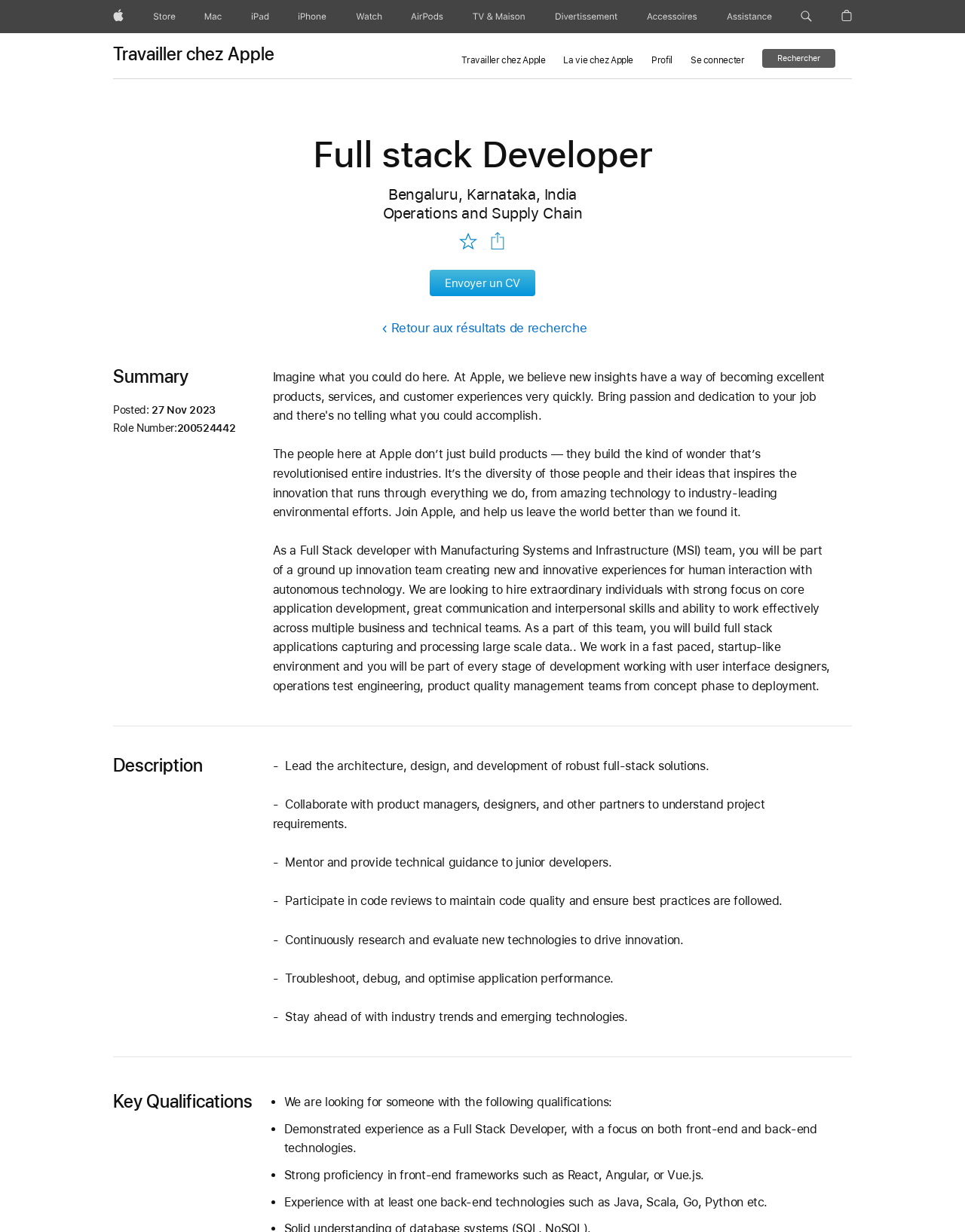Predict the bounding box coordinates of the area that should be clicked to accomplish the following instruction: "Click on the Apple link". The bounding box coordinates should consist of four float numbers between 0 and 1, i.e., [left, top, right, bottom].

[0.111, 0.0, 0.134, 0.027]